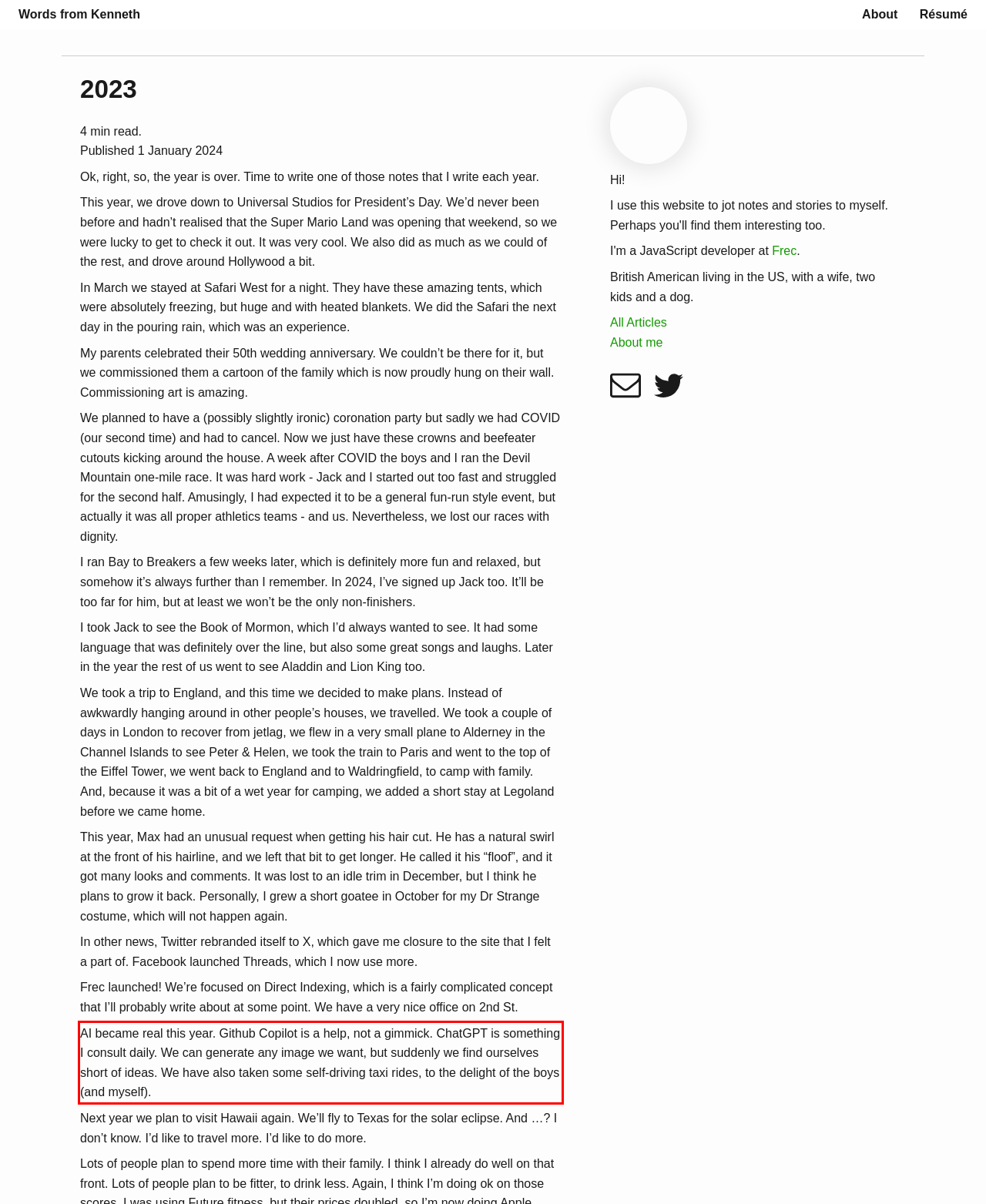Analyze the screenshot of the webpage that features a red bounding box and recognize the text content enclosed within this red bounding box.

AI became real this year. Github Copilot is a help, not a gimmick. ChatGPT is something I consult daily. We can generate any image we want, but suddenly we find ourselves short of ideas. We have also taken some self-driving taxi rides, to the delight of the boys (and myself).